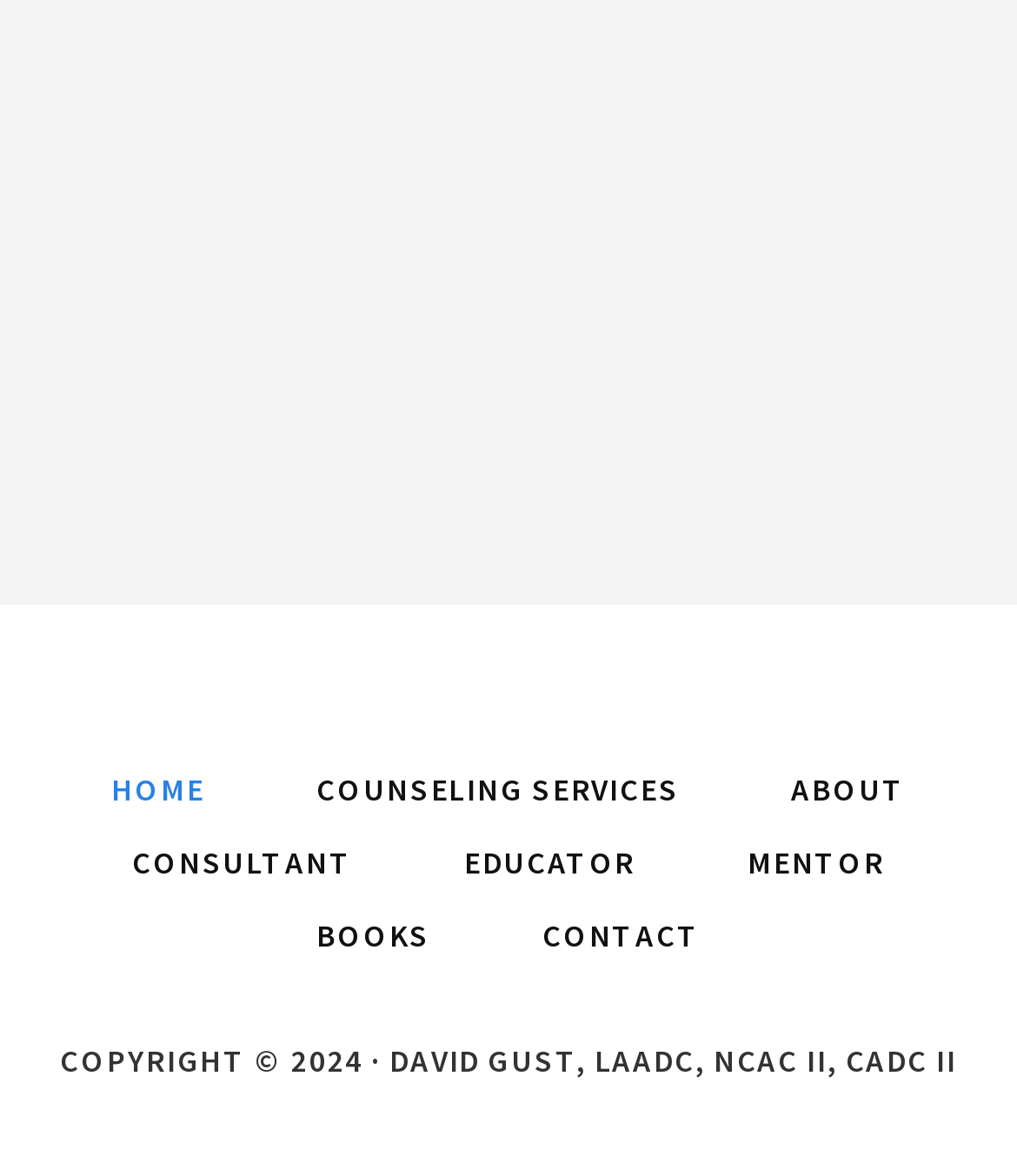Provide the bounding box coordinates of the HTML element this sentence describes: "Contact".

[0.482, 0.772, 0.74, 0.819]